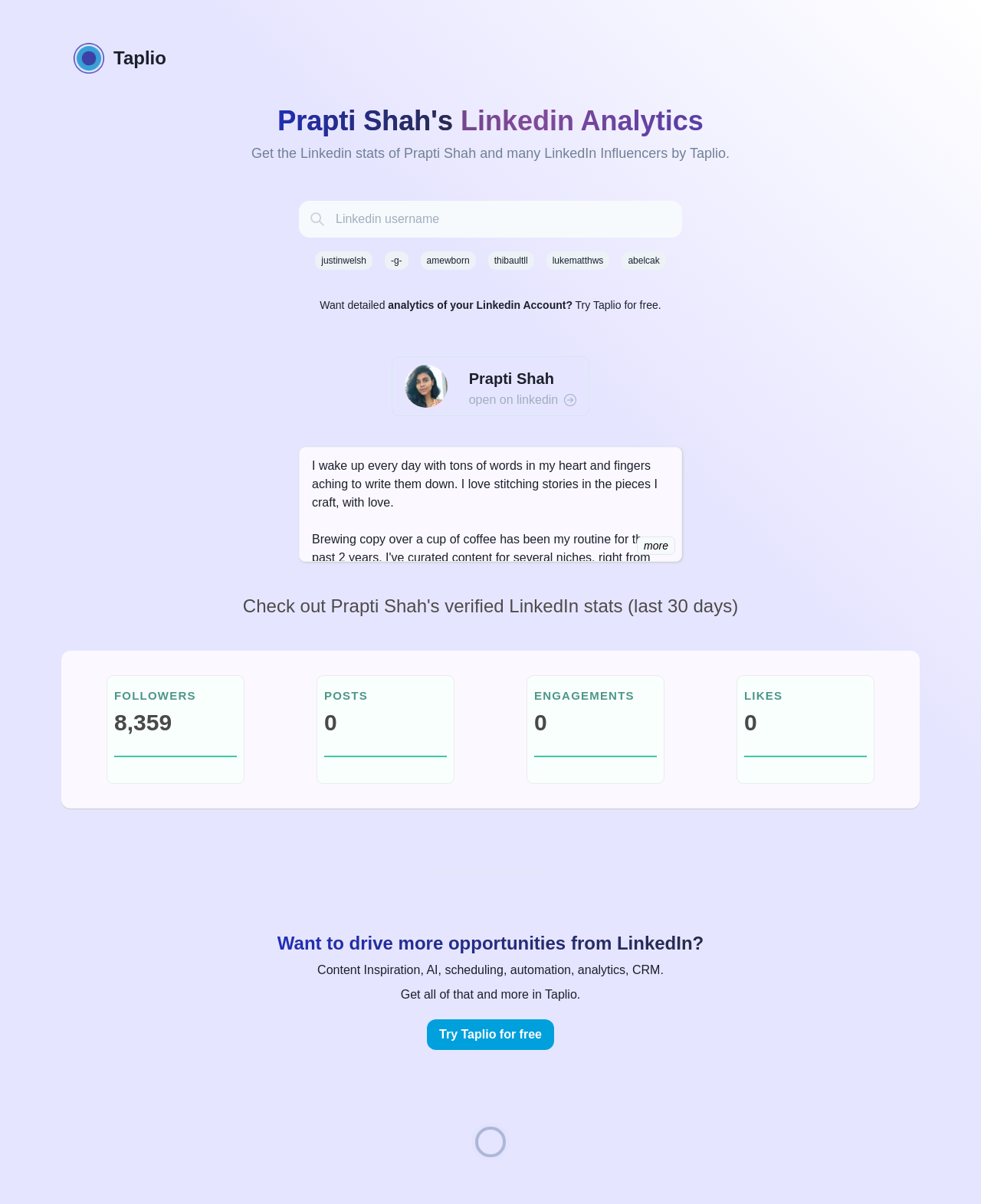Please determine the bounding box coordinates of the element's region to click for the following instruction: "Enter a LinkedIn username".

[0.305, 0.167, 0.695, 0.197]